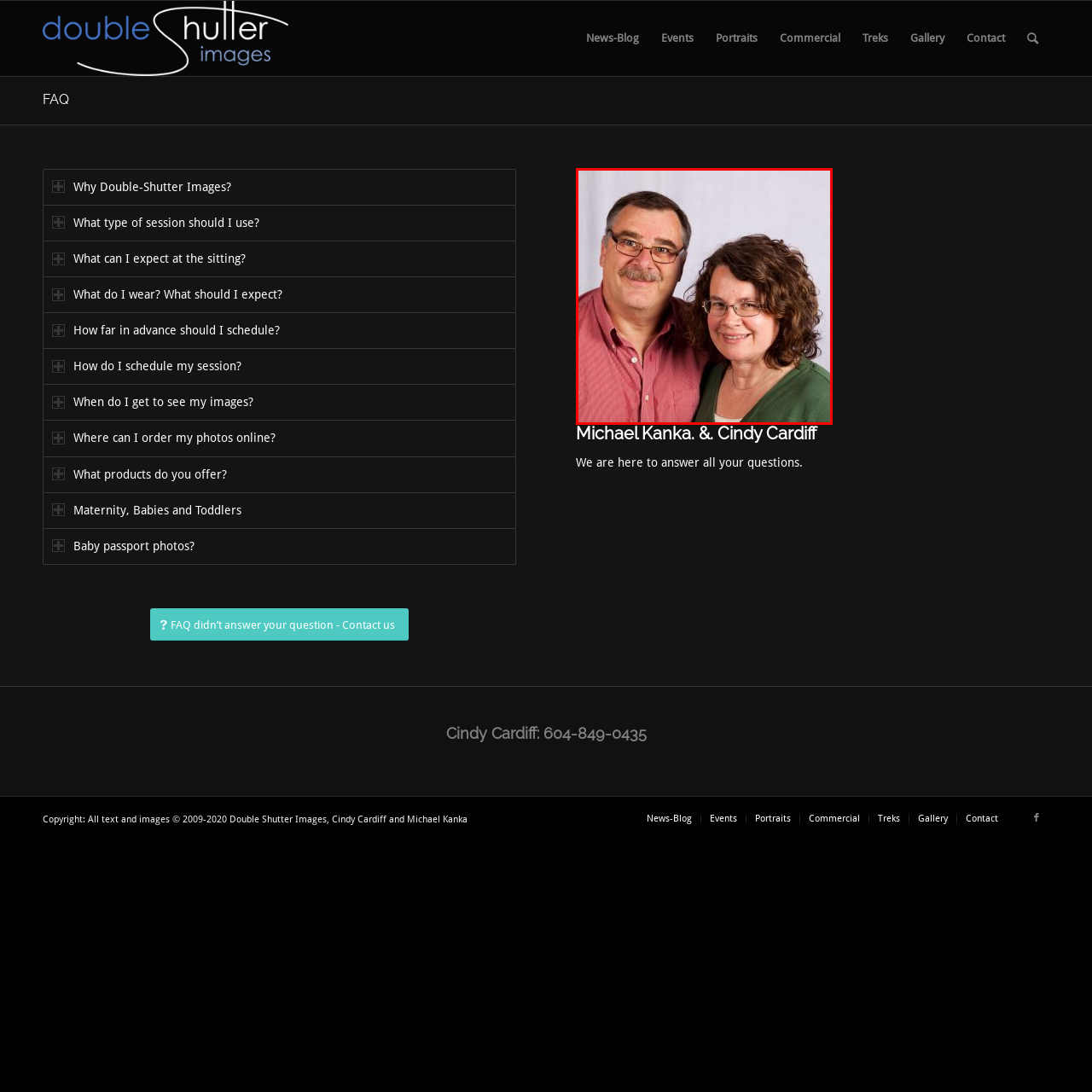Give a detailed description of the image area outlined by the red box.

The image features a friendly couple posing together, both smiling warmly at the camera. The man is wearing a red button-up shirt, complemented by glasses and a neatly groomed mustache. He has a kind expression that adds to the inviting atmosphere. Next to him, the woman is dressed in a green top and has curly brown hair, also wearing glasses. Her smile is gentle and welcoming, exuding warmth and approachability. Behind them is a plain light backdrop, which keeps the focus on their expressions and connection. This image may represent the photographers, Michael Kanka and Cindy Cardiff, who are known for their dedication to capturing moments and answering client inquiries, as suggested by the surrounding text on the webpage.